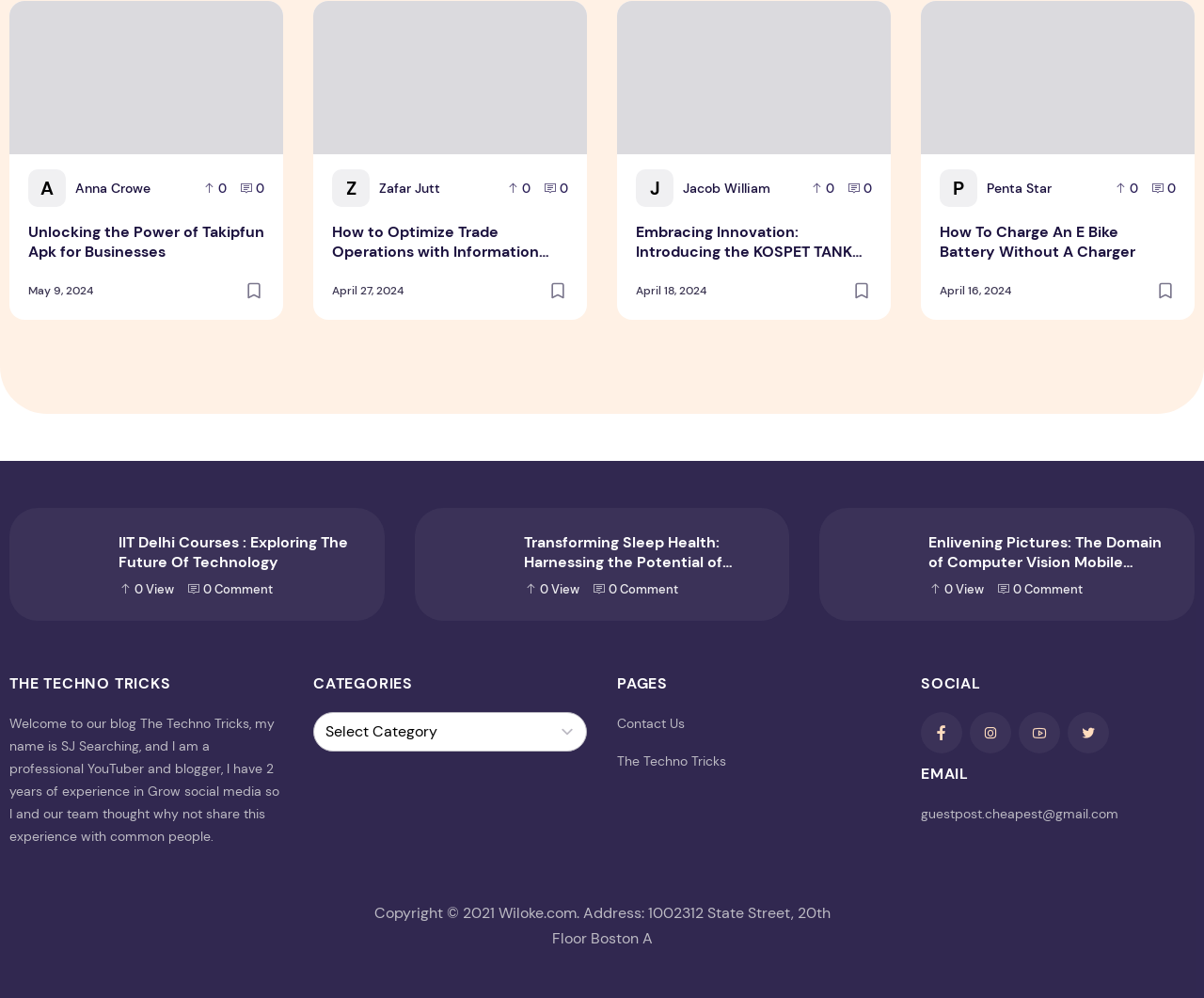Bounding box coordinates should be in the format (top-left x, top-left y, bottom-right x, bottom-right y) and all values should be floating point numbers between 0 and 1. Determine the bounding box coordinate for the UI element described as: The Techno Tricks

[0.512, 0.754, 0.603, 0.771]